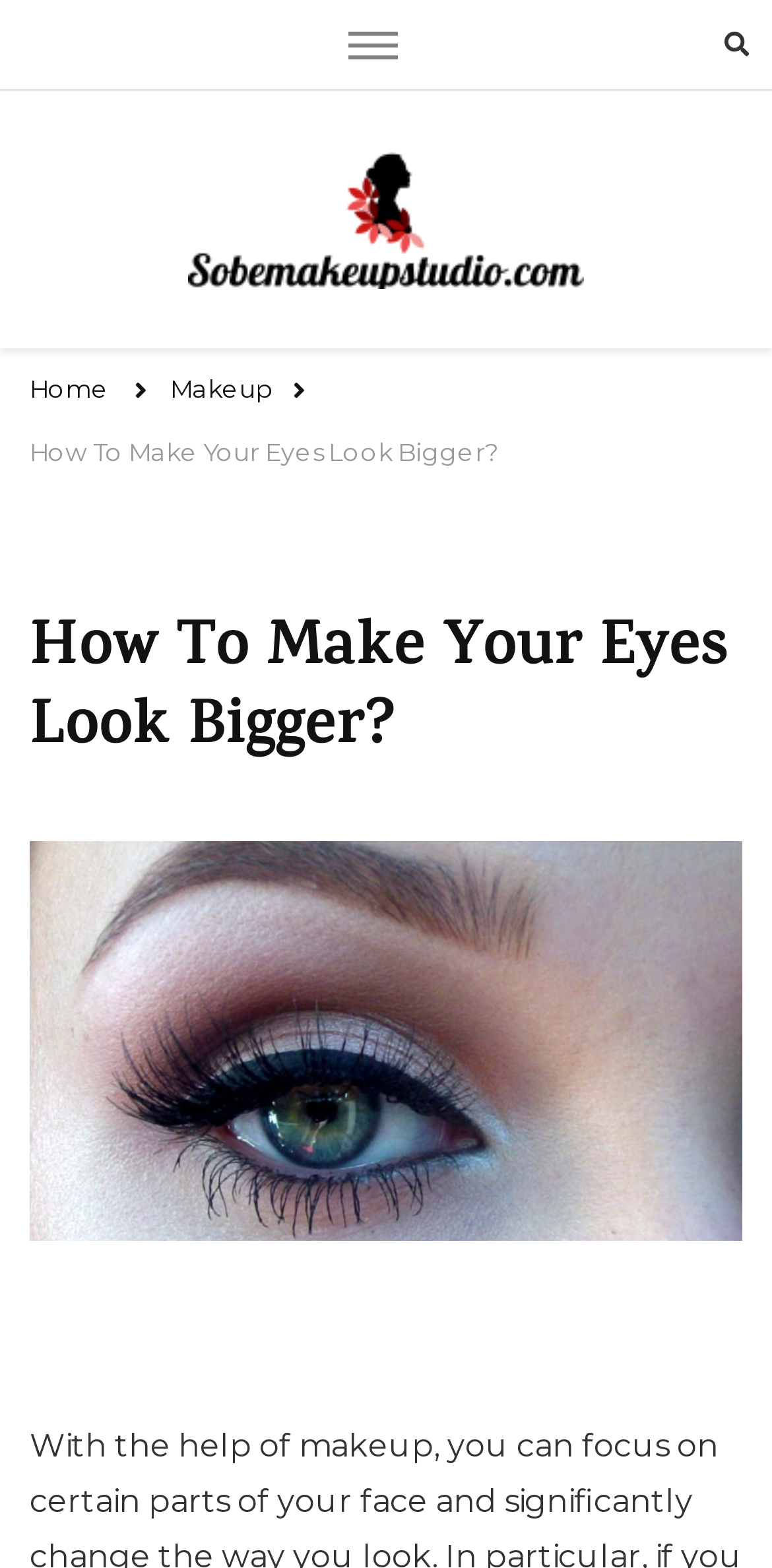Where is the logo of the website located?
Please provide a comprehensive answer based on the visual information in the image.

I determined the answer by looking at the bounding box coordinates of the image element with the text 'SobeMakeupStudio.com', which has a top-left coordinate of [0.244, 0.096], indicating that it is located at the top left of the page.